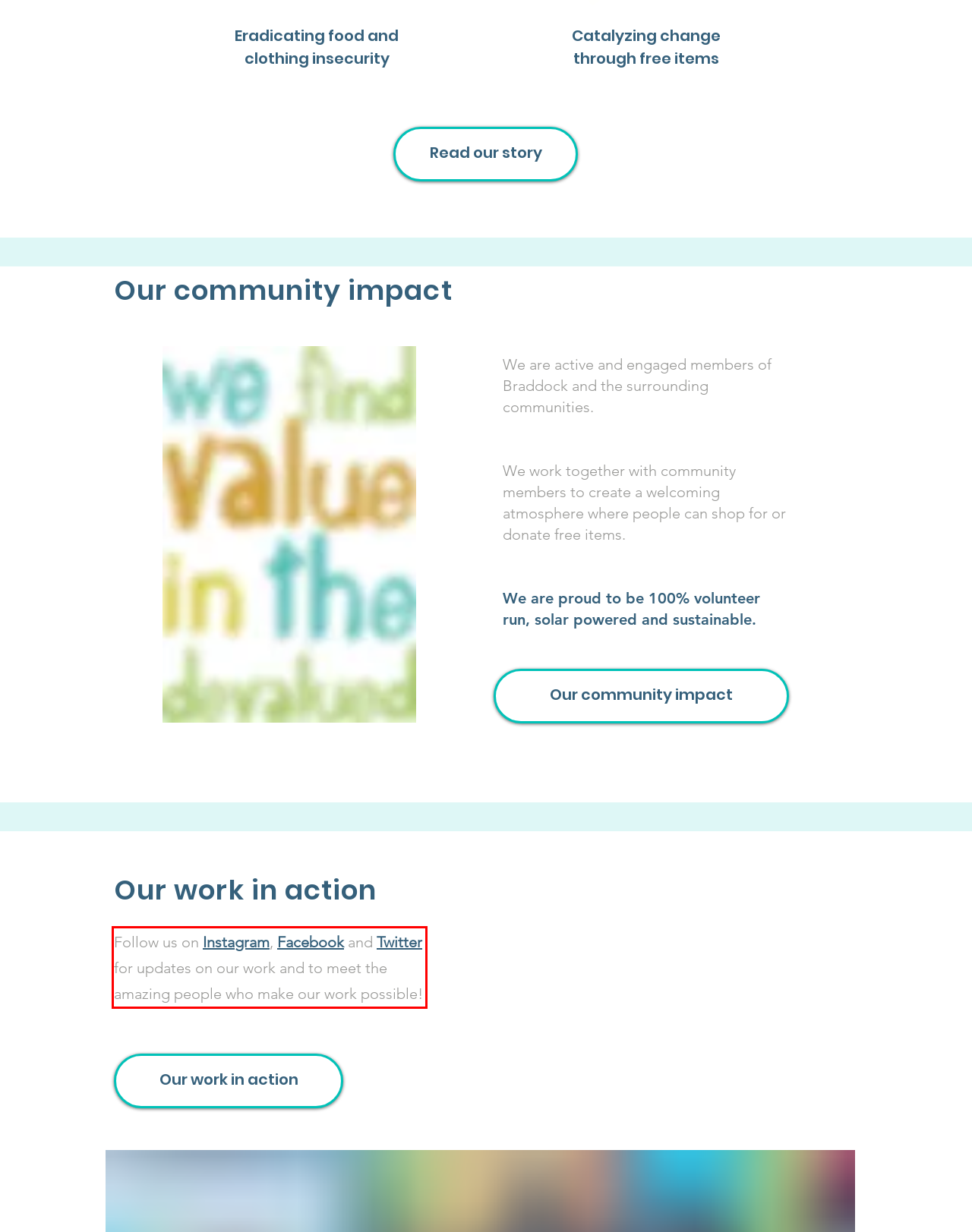You are provided with a screenshot of a webpage featuring a red rectangle bounding box. Extract the text content within this red bounding box using OCR.

Follow us on Instagram, Facebook and Twitter for updates on our work and to meet the amazing people who make our work possible!